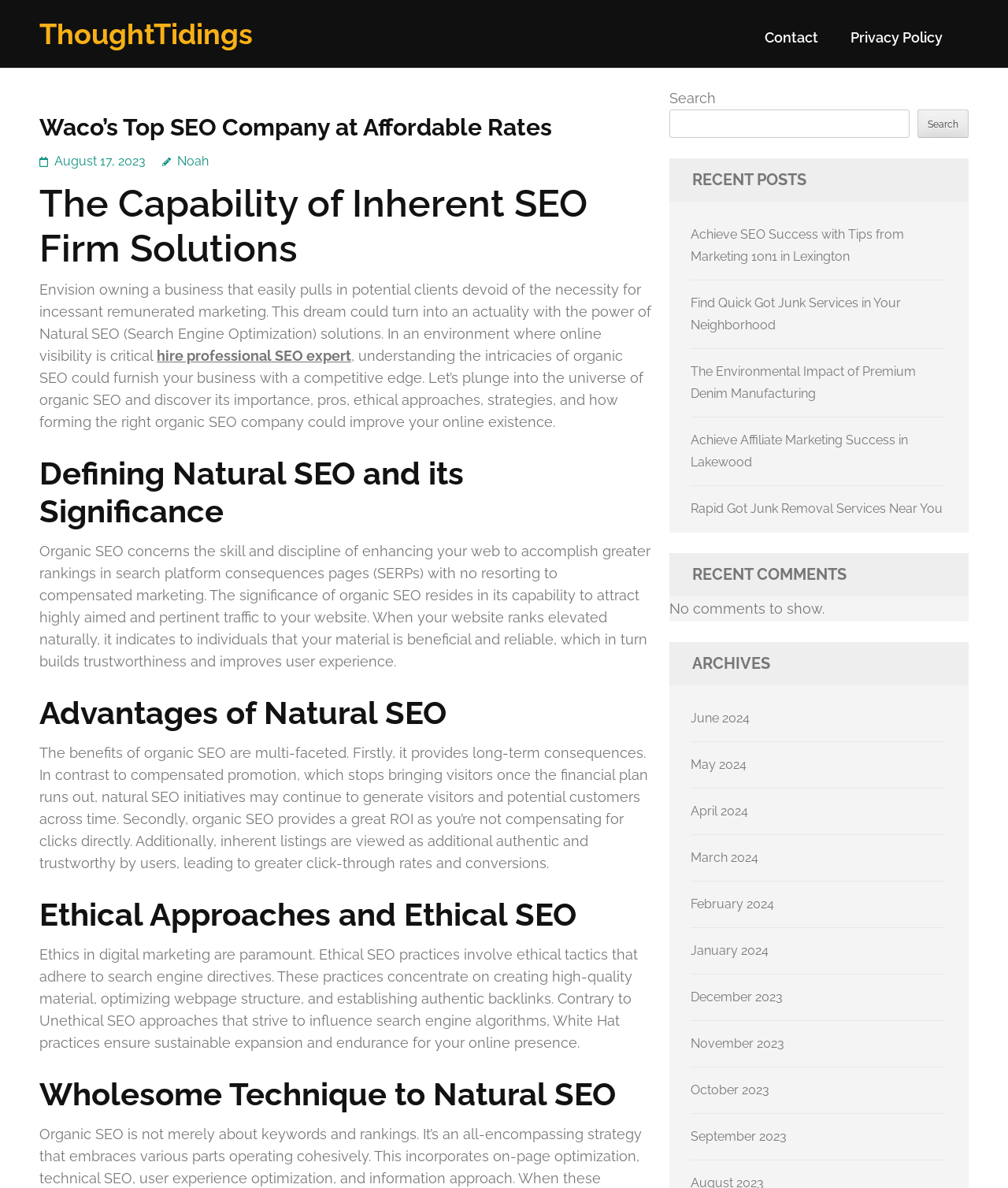Using the element description provided, determine the bounding box coordinates in the format (top-left x, top-left y, bottom-right x, bottom-right y). Ensure that all values are floating point numbers between 0 and 1. Element description: parent_node: Search name="s"

[0.664, 0.092, 0.902, 0.116]